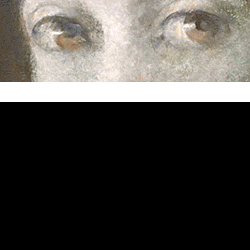Please answer the following question using a single word or phrase: 
What emotion does the image evoke?

Introspection